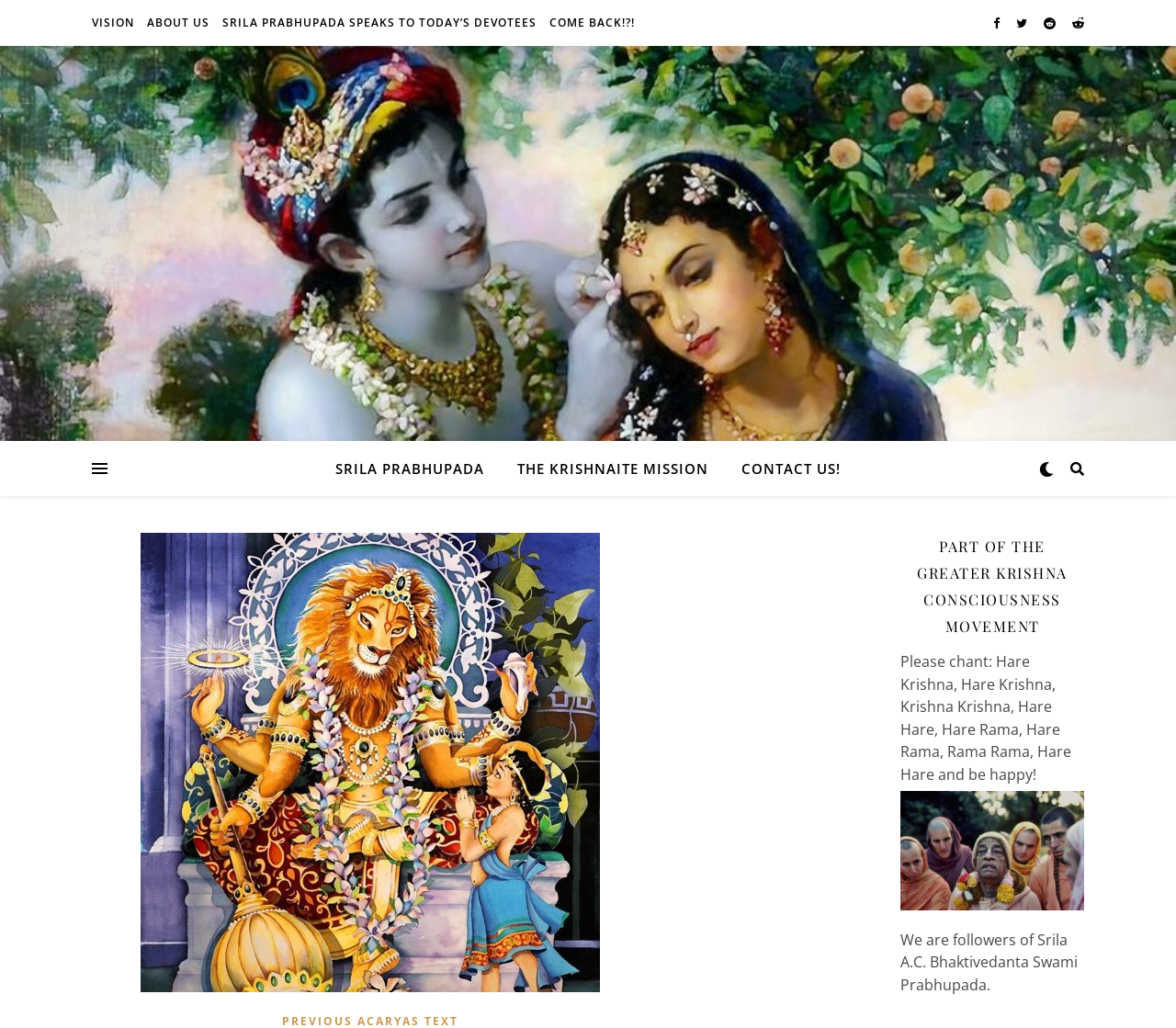What is the name of the website?
From the details in the image, provide a complete and detailed answer to the question.

I found the answer by looking at the Root Element which has the text 'Five Prayers to Lord Nrsimha - The Krishnaites'.